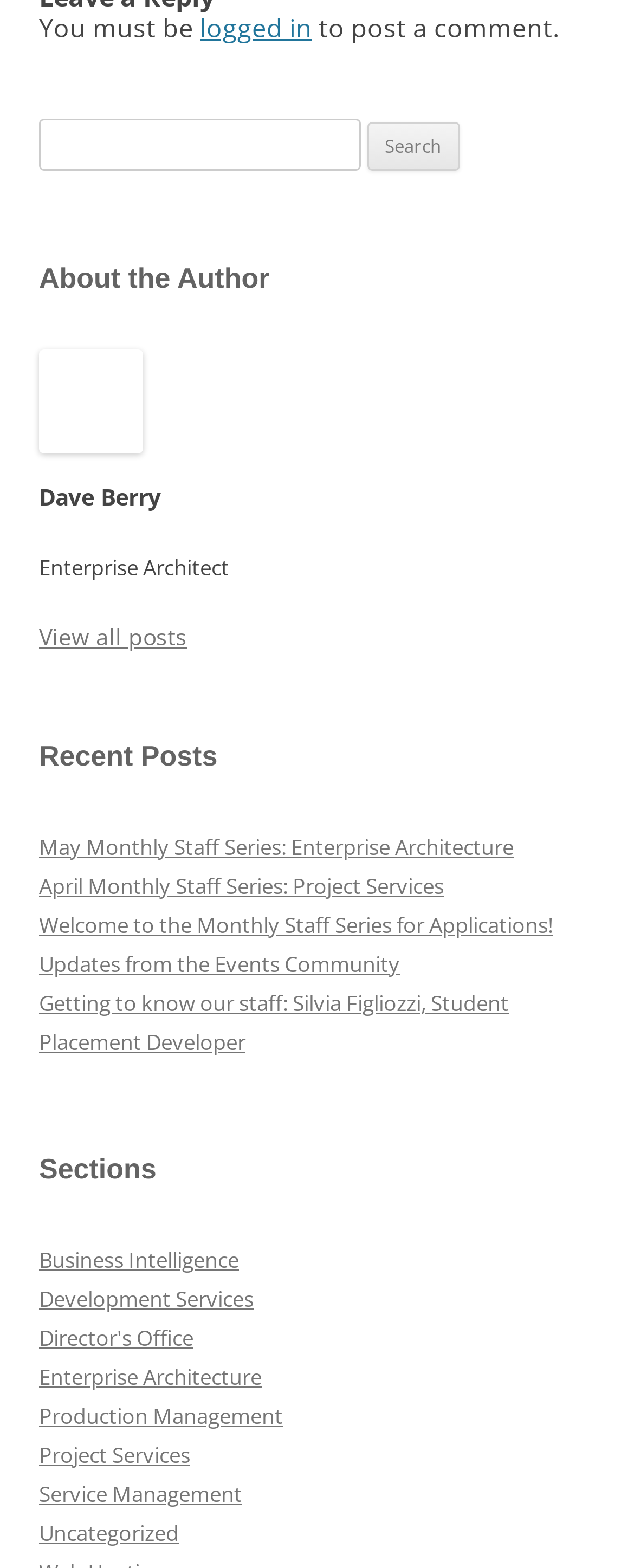Could you highlight the region that needs to be clicked to execute the instruction: "Read the post about Enterprise Architecture"?

[0.062, 0.531, 0.81, 0.549]